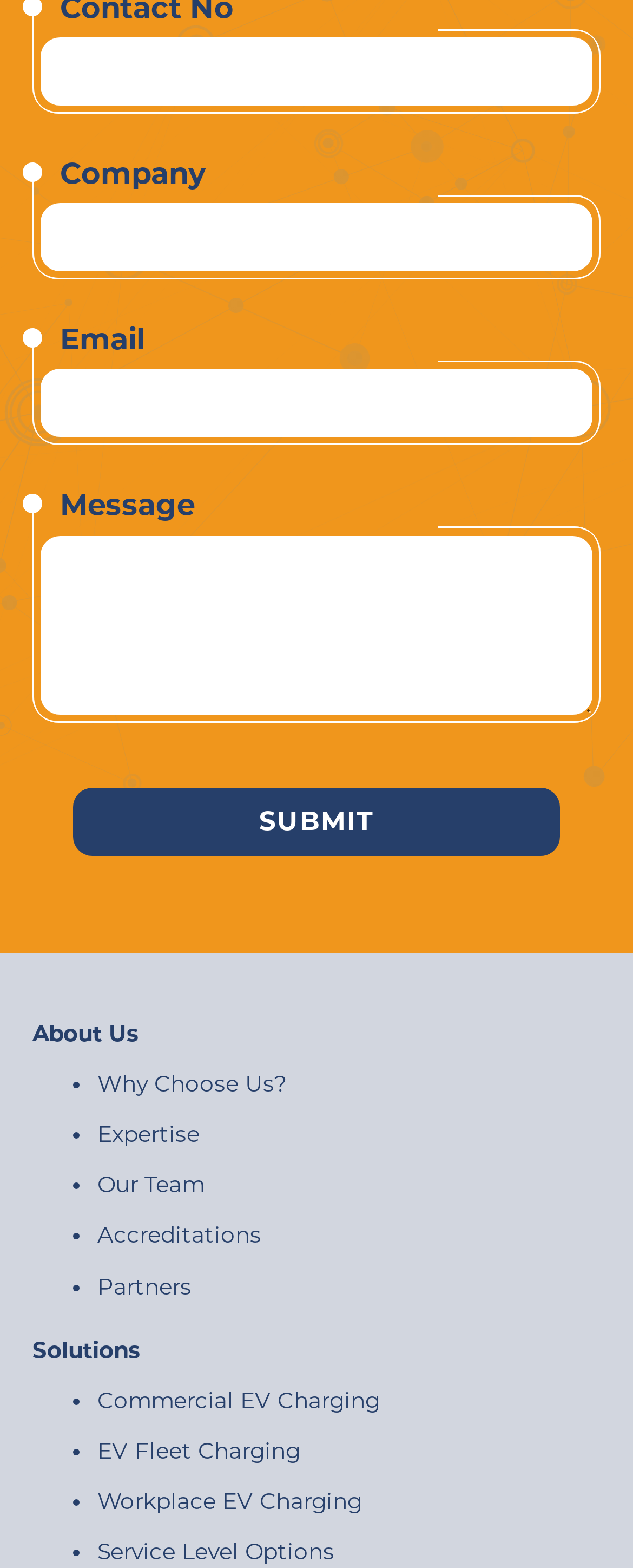Please identify the bounding box coordinates of the area that needs to be clicked to follow this instruction: "Enter contact number".

[0.064, 0.024, 0.936, 0.067]